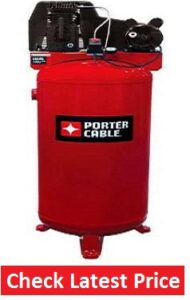Give a succinct answer to this question in a single word or phrase: 
What is the capacity of the air compressor?

60 Gallon